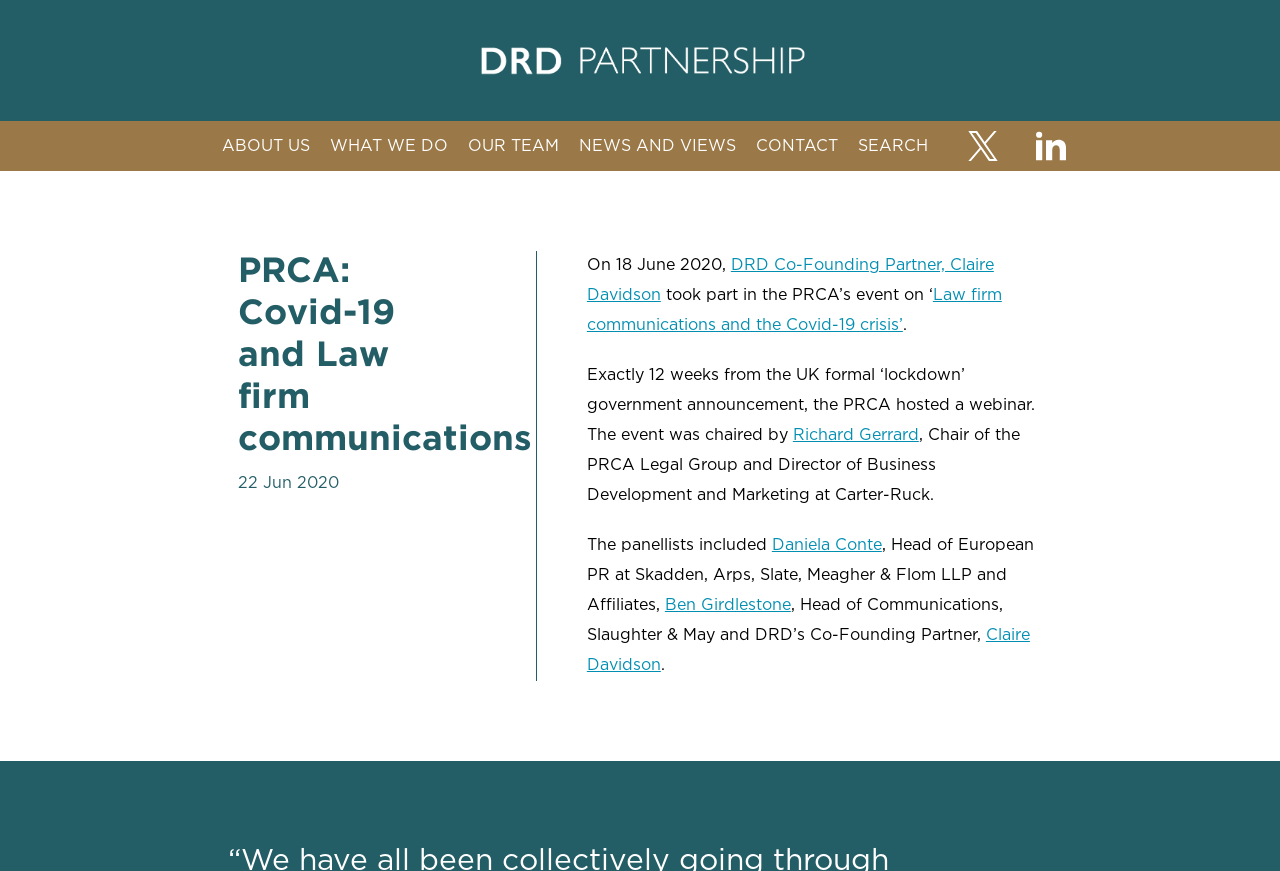What is the date of the PRCA event?
Using the information from the image, give a concise answer in one word or a short phrase.

18 June 2020